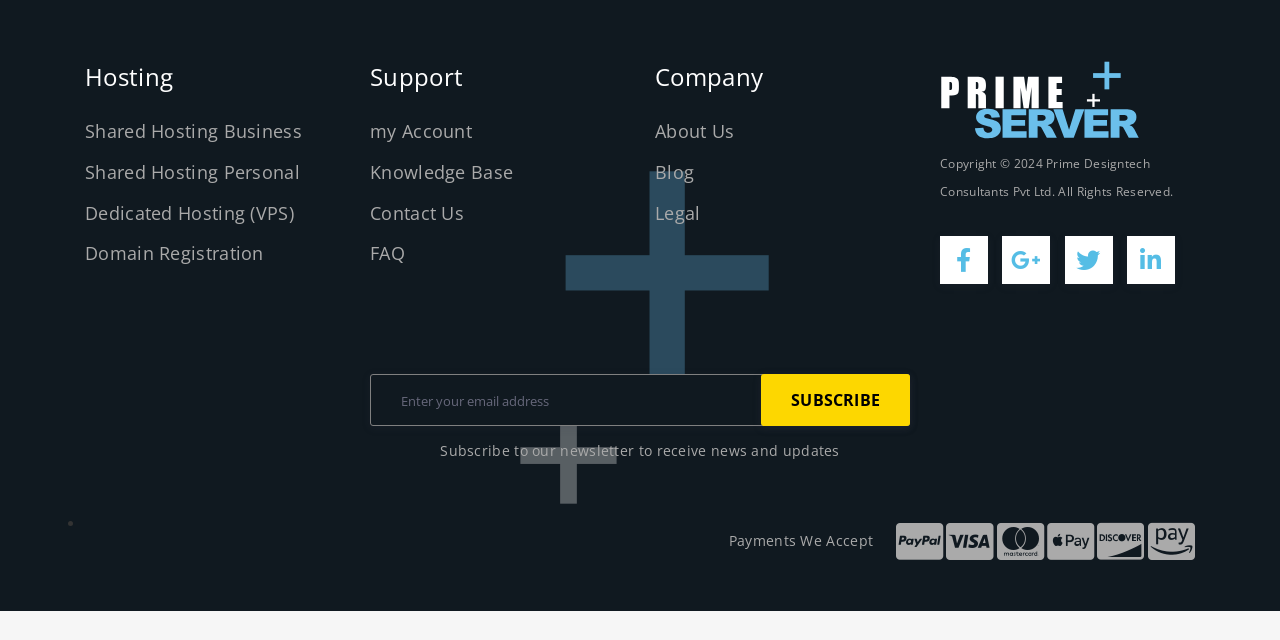Identify the bounding box of the HTML element described here: "FAQ". Provide the coordinates as four float numbers between 0 and 1: [left, top, right, bottom].

[0.289, 0.377, 0.316, 0.415]